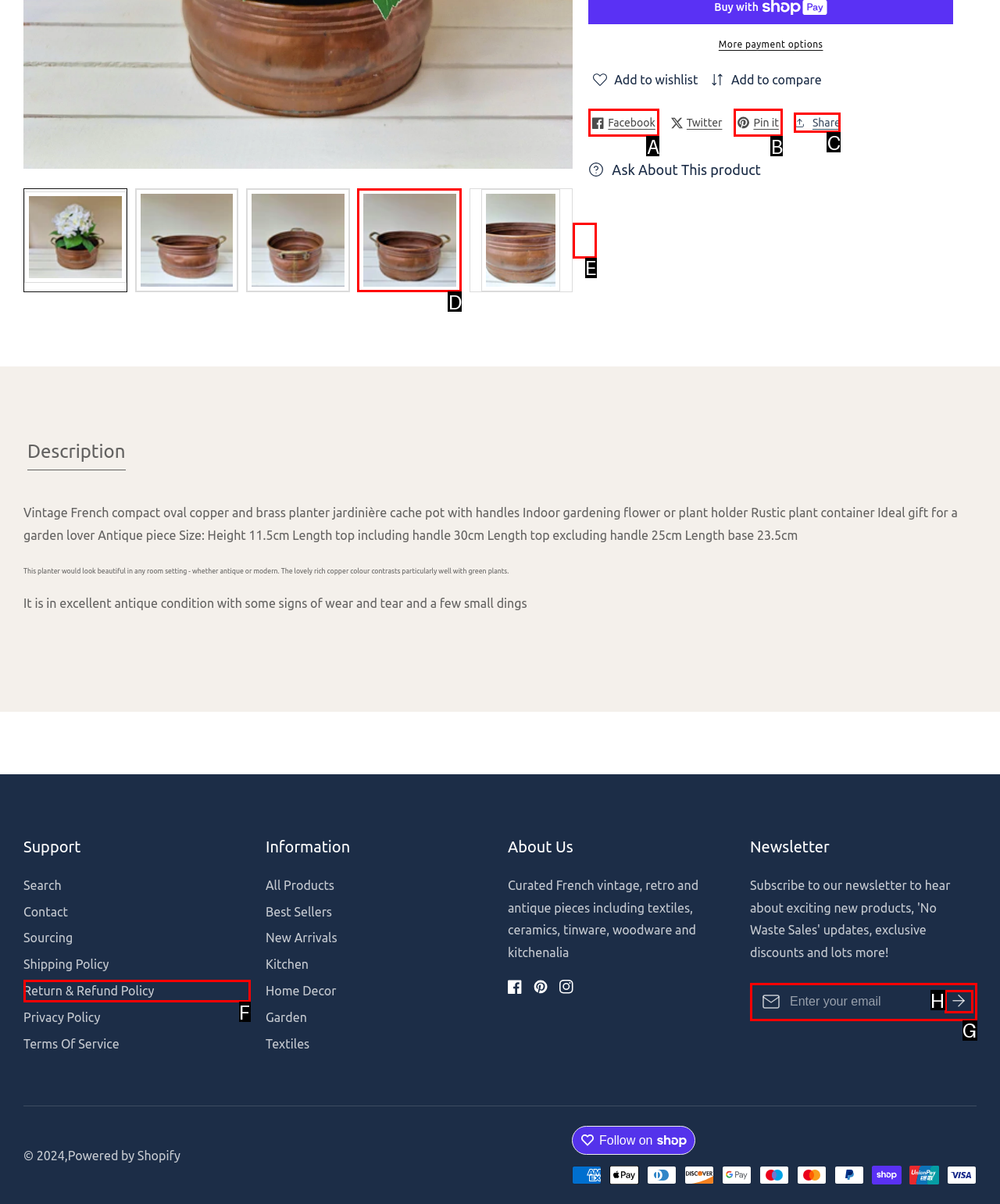Choose the option that matches the following description: Facebook
Answer with the letter of the correct option.

A